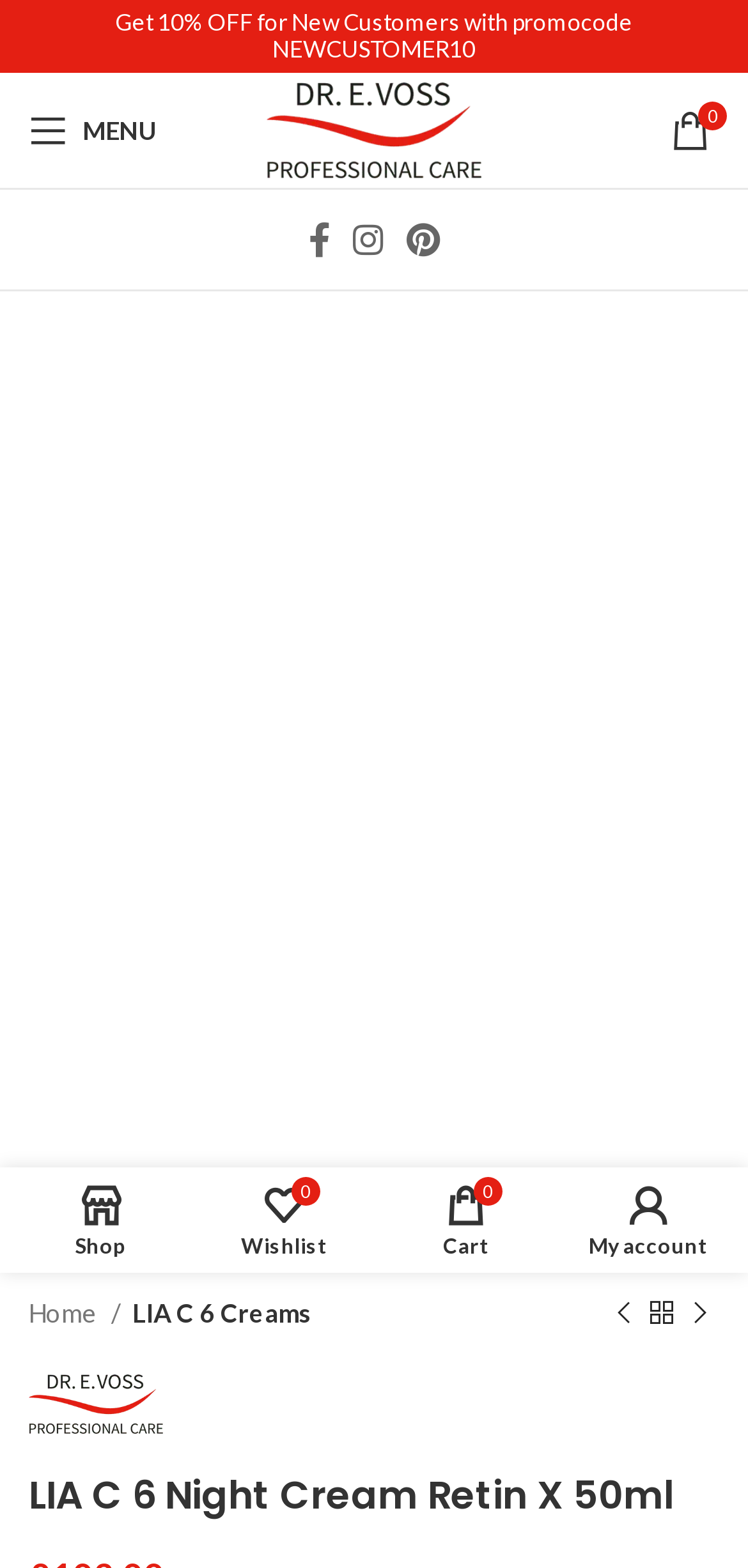Please find the bounding box coordinates of the element's region to be clicked to carry out this instruction: "Contact elizabeth.turner@noaa.gov".

None